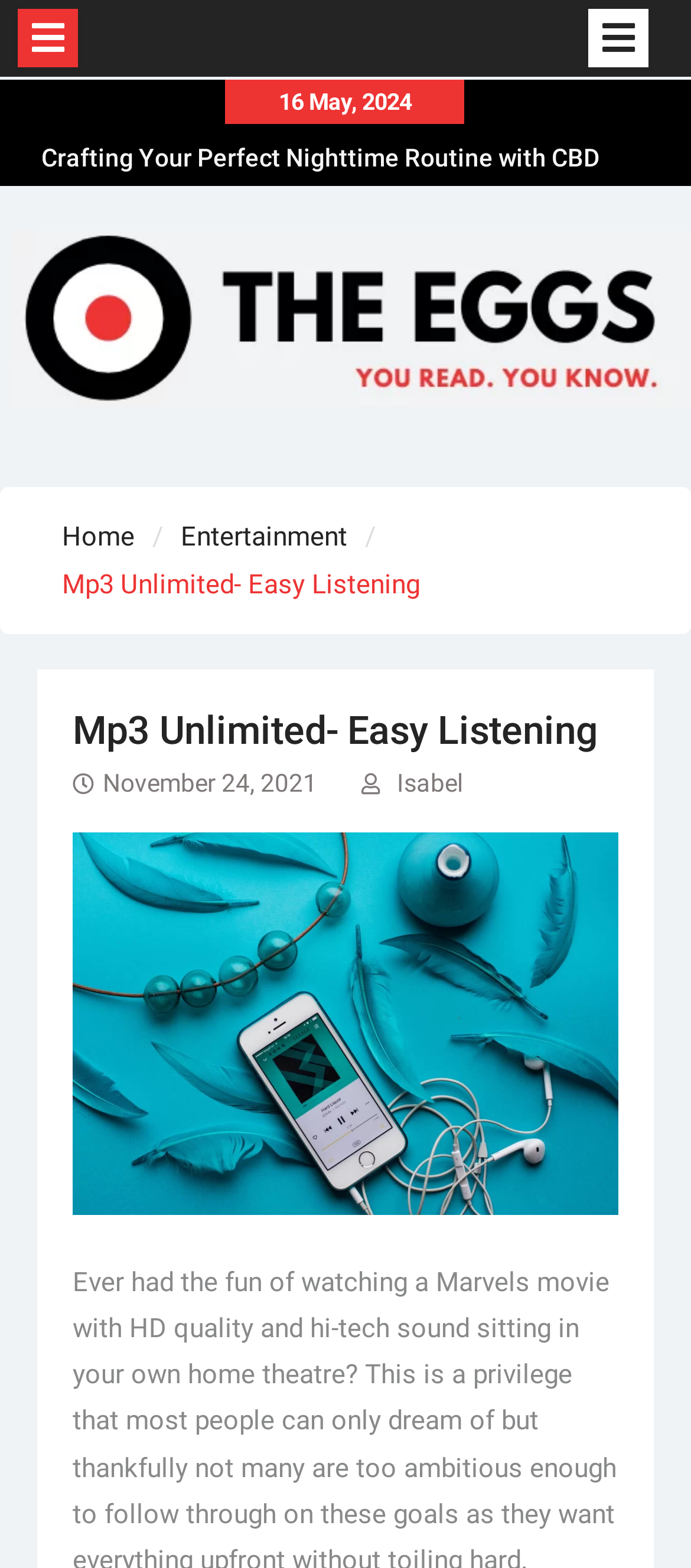Identify the bounding box coordinates of the area that should be clicked in order to complete the given instruction: "check the date of the article". The bounding box coordinates should be four float numbers between 0 and 1, i.e., [left, top, right, bottom].

[0.404, 0.056, 0.596, 0.073]